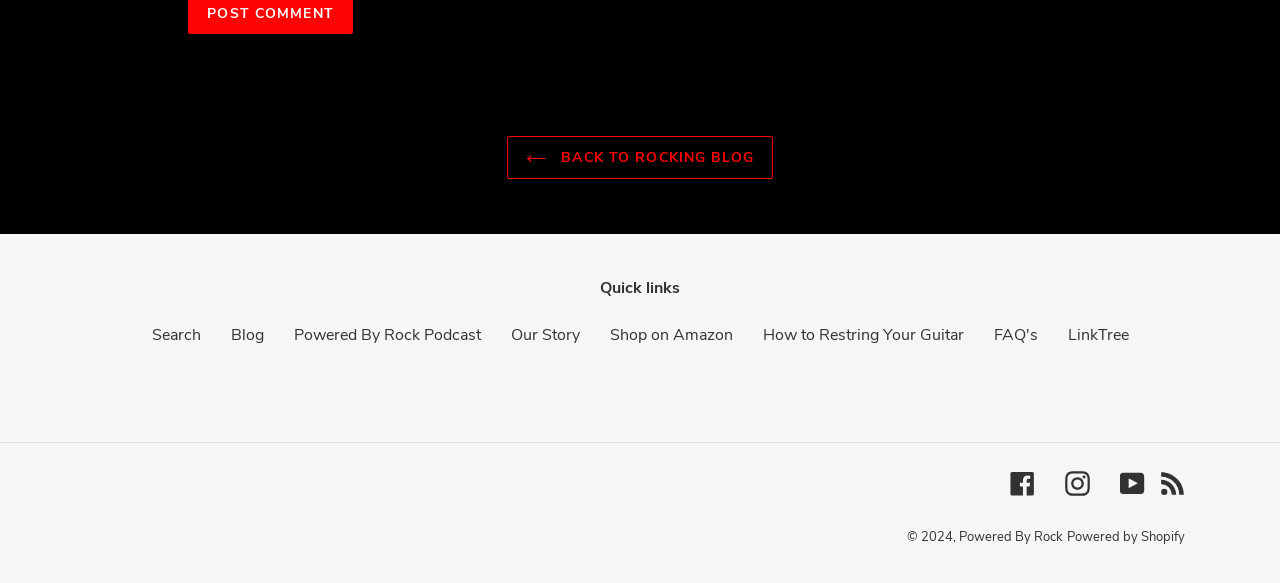How many links are there in the quick links section?
Please provide a single word or phrase as the answer based on the screenshot.

7